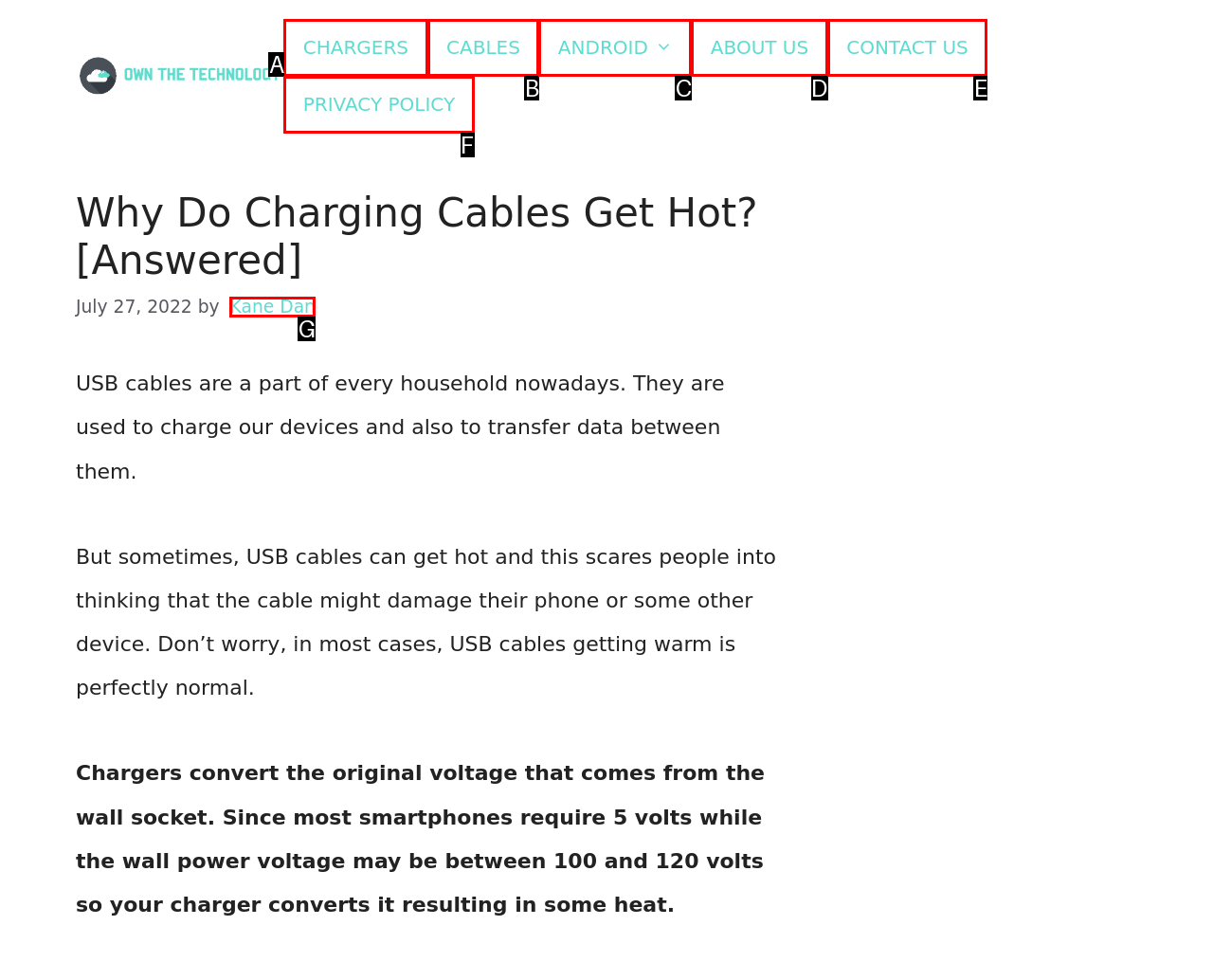Looking at the description: Chargers, identify which option is the best match and respond directly with the letter of that option.

A